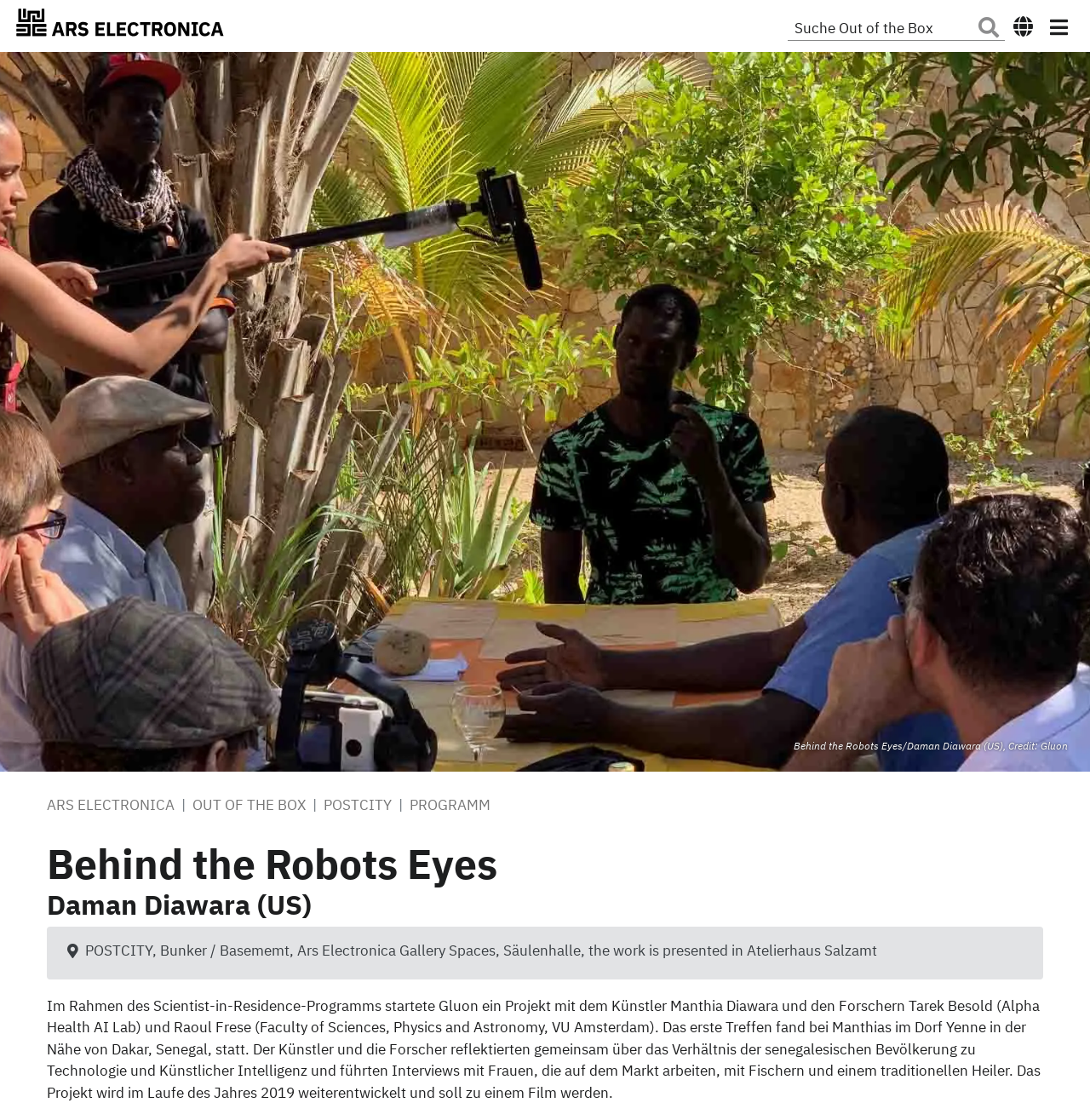Can you find the bounding box coordinates for the UI element given this description: "For our Norweigan clients"? Provide the coordinates as four float numbers between 0 and 1: [left, top, right, bottom].

None